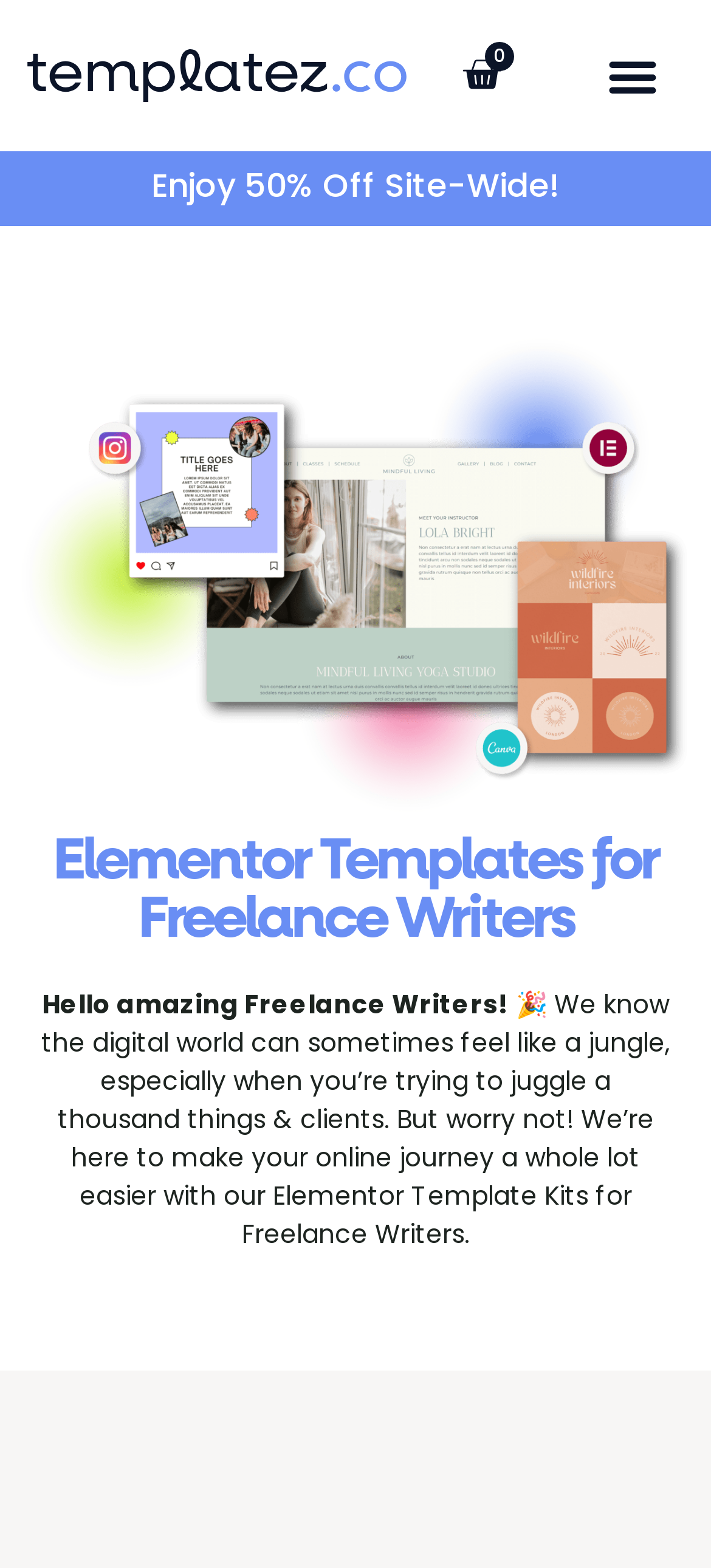What is the theme of the image in the top section?
Give a single word or phrase as your answer by examining the image.

Basket